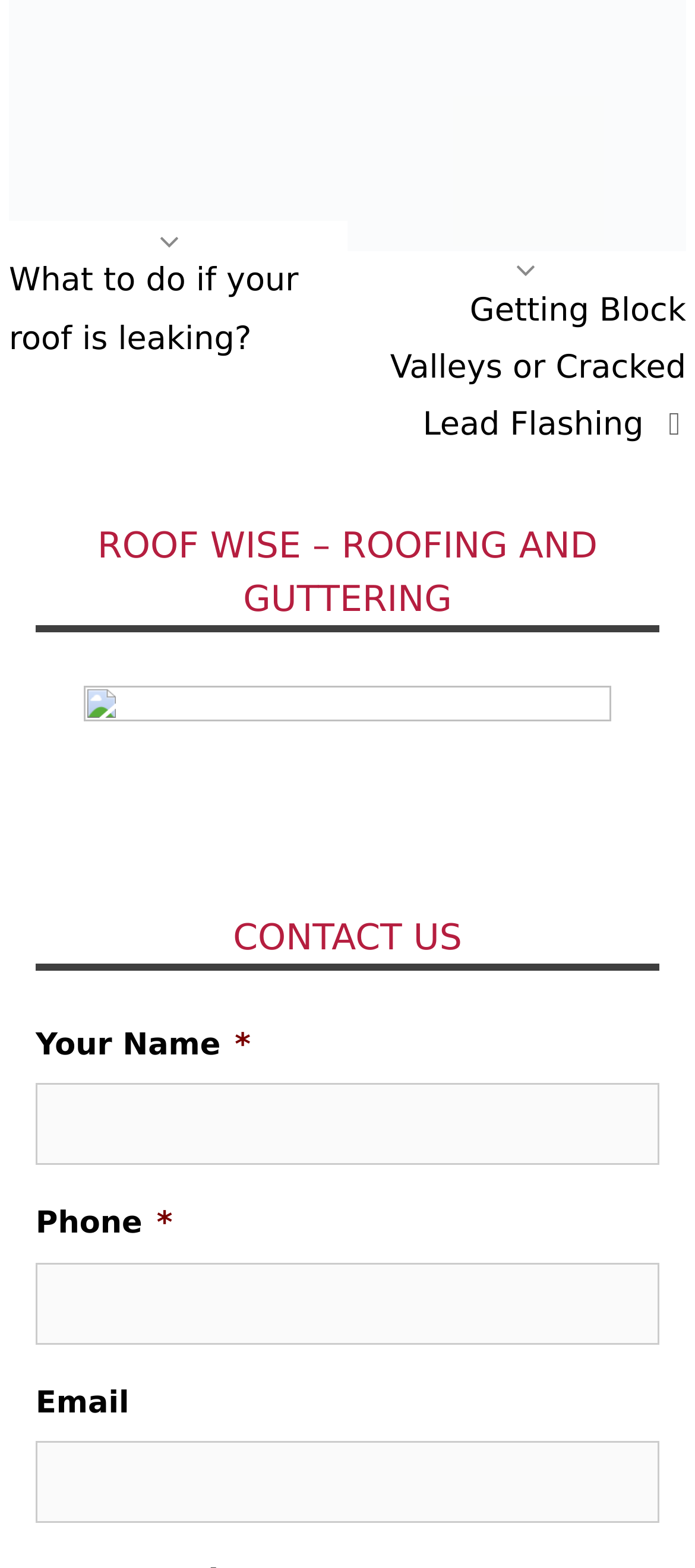Identify the bounding box for the given UI element using the description provided. Coordinates should be in the format (top-left x, top-left y, bottom-right x, bottom-right y) and must be between 0 and 1. Here is the description: name="input_2"

[0.051, 0.805, 0.949, 0.857]